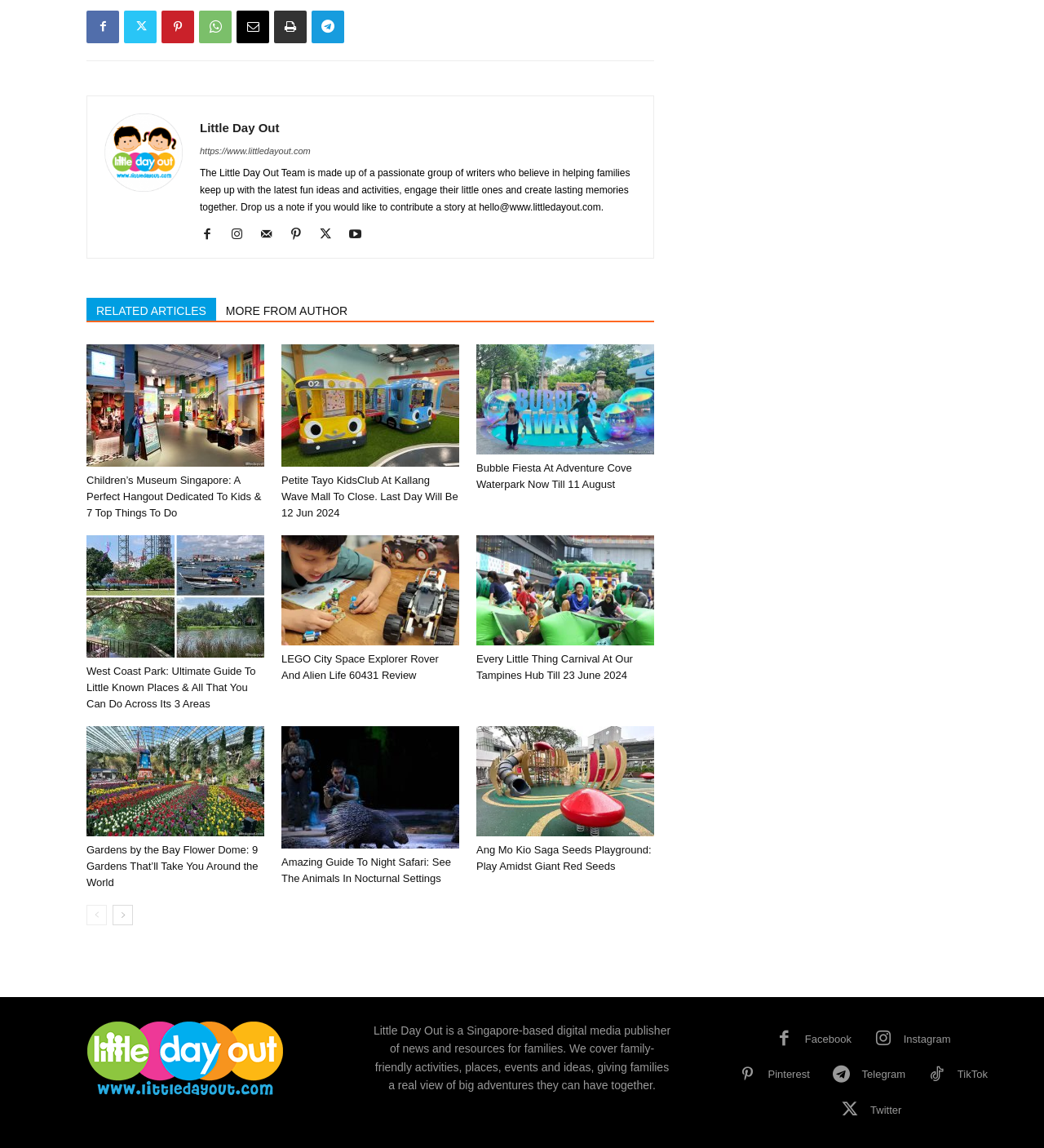Find the bounding box coordinates for the area that must be clicked to perform this action: "Go to the next page".

[0.108, 0.788, 0.127, 0.806]